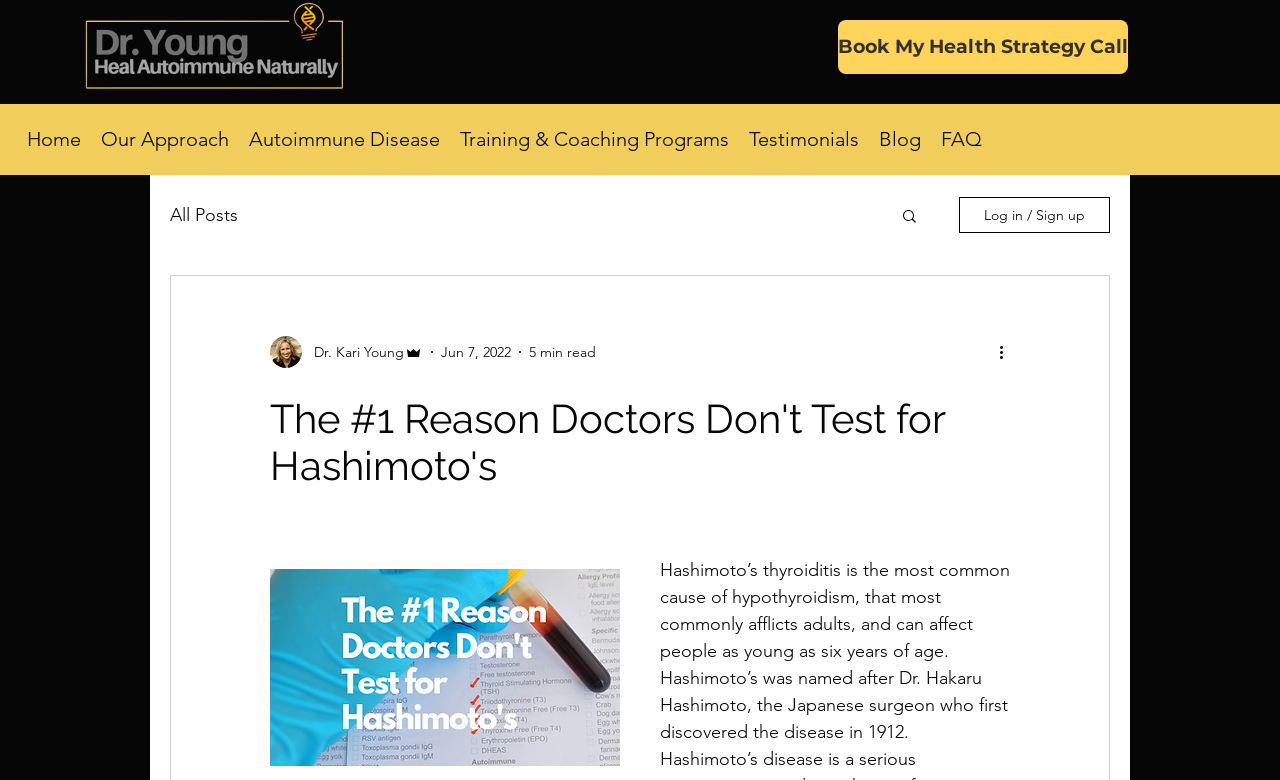Show the bounding box coordinates for the element that needs to be clicked to execute the following instruction: "Find out about OHIP Testing Centres Halton". Provide the coordinates in the form of four float numbers between 0 and 1, i.e., [left, top, right, bottom].

None